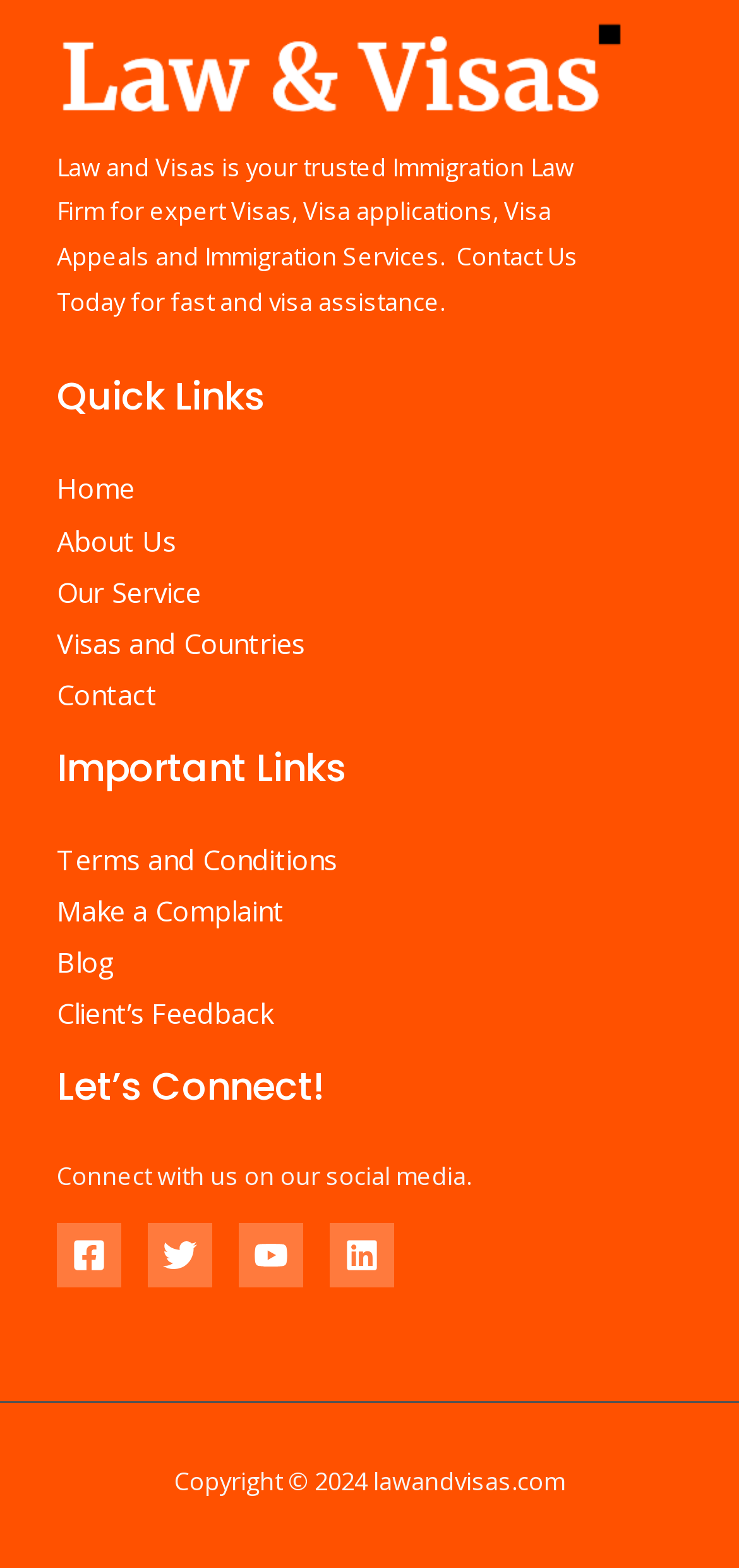Please specify the bounding box coordinates of the element that should be clicked to execute the given instruction: 'Follow on Facebook'. Ensure the coordinates are four float numbers between 0 and 1, expressed as [left, top, right, bottom].

[0.077, 0.78, 0.164, 0.821]